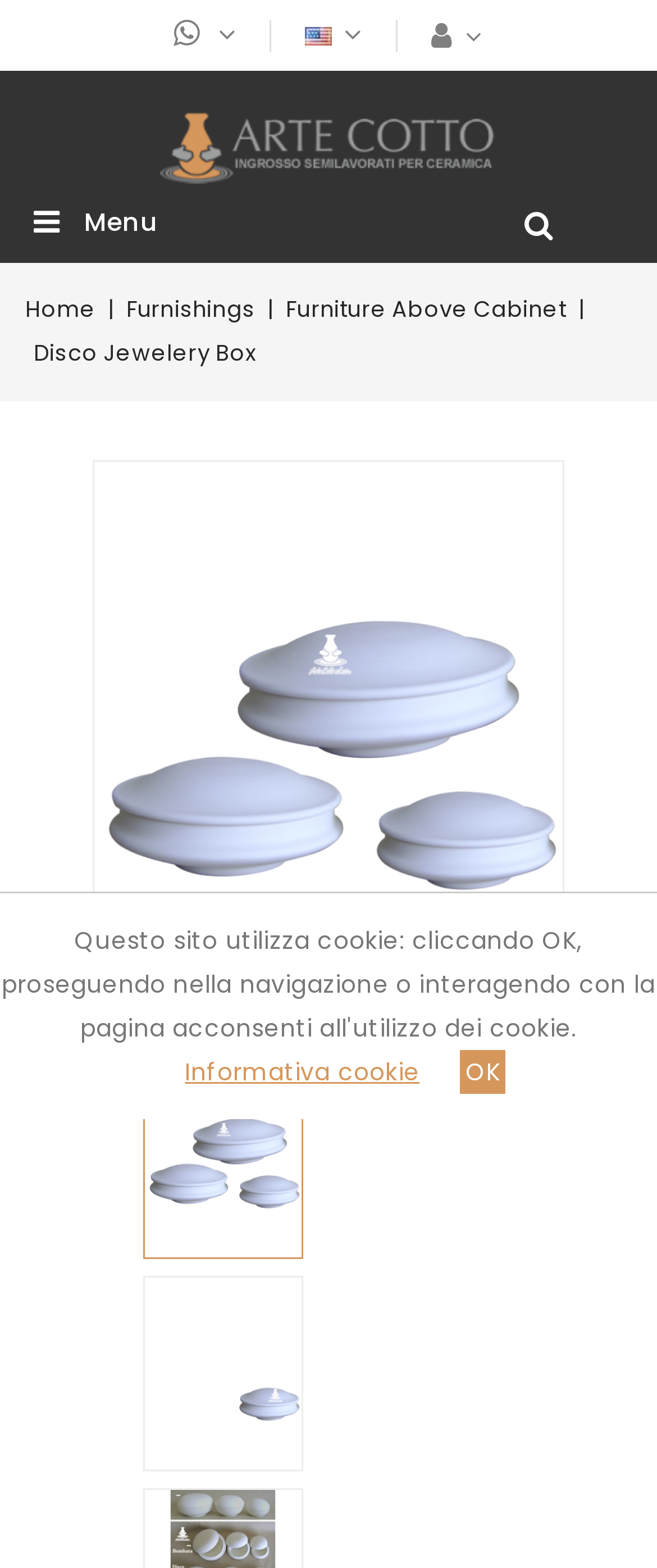Please determine the bounding box coordinates, formatted as (top-left x, top-left y, bottom-right x, bottom-right y), with all values as floating point numbers between 0 and 1. Identify the bounding box of the region described as: Evil Genius Chronicles

None